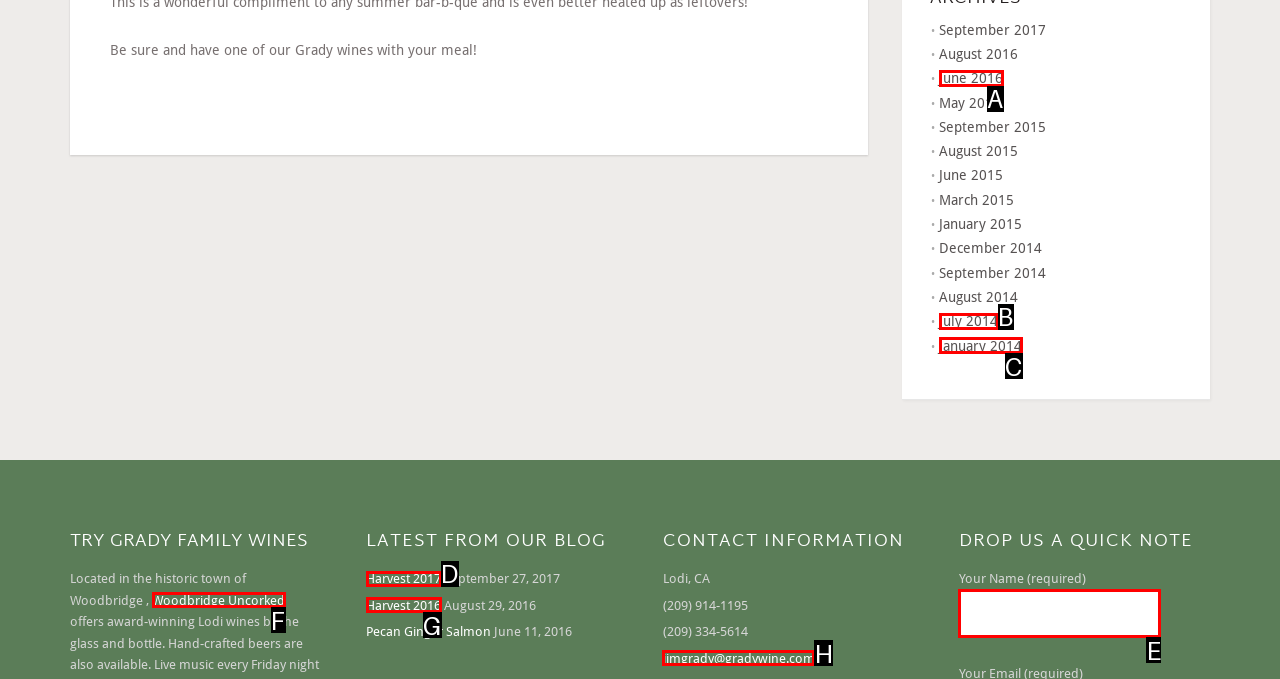Which option should be clicked to execute the following task: Enter your name? Respond with the letter of the selected option.

E